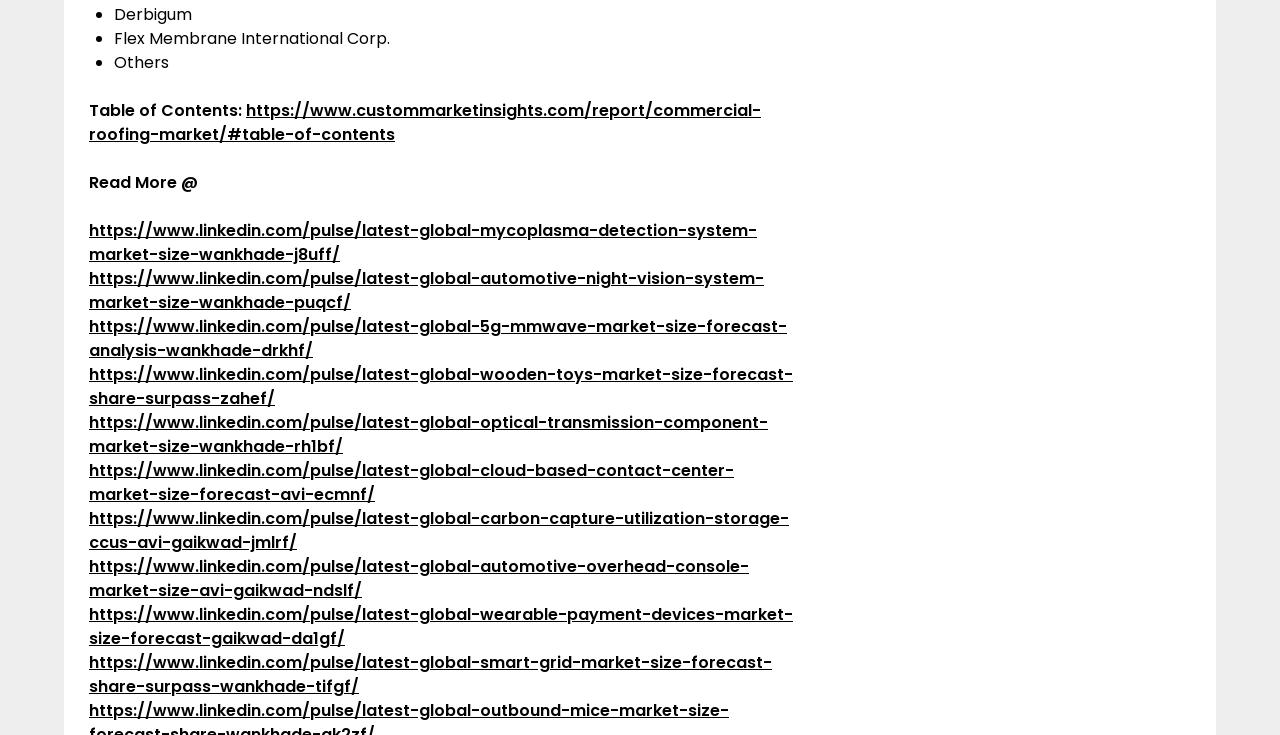What is the first company listed?
Utilize the image to construct a detailed and well-explained answer.

The first company listed is 'Derbigum' which is a StaticText element with bounding box coordinates [0.089, 0.004, 0.15, 0.036]. It is located at the top of the webpage and is part of a list of companies.